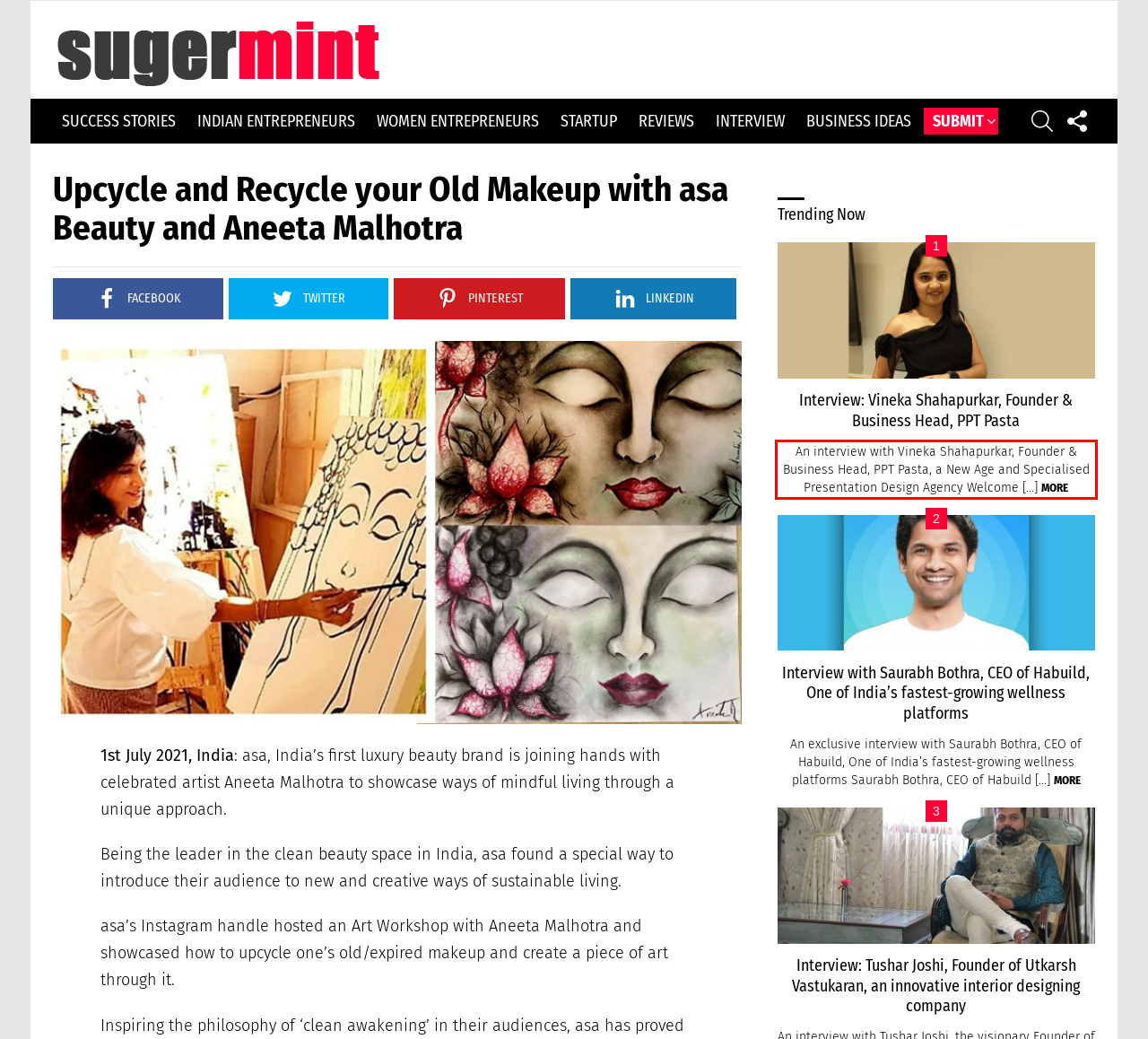Please perform OCR on the text content within the red bounding box that is highlighted in the provided webpage screenshot.

An interview with Vineka Shahapurkar, Founder & Business Head, PPT Pasta, a New Age and Specialised Presentation Design Agency Welcome […] MORE